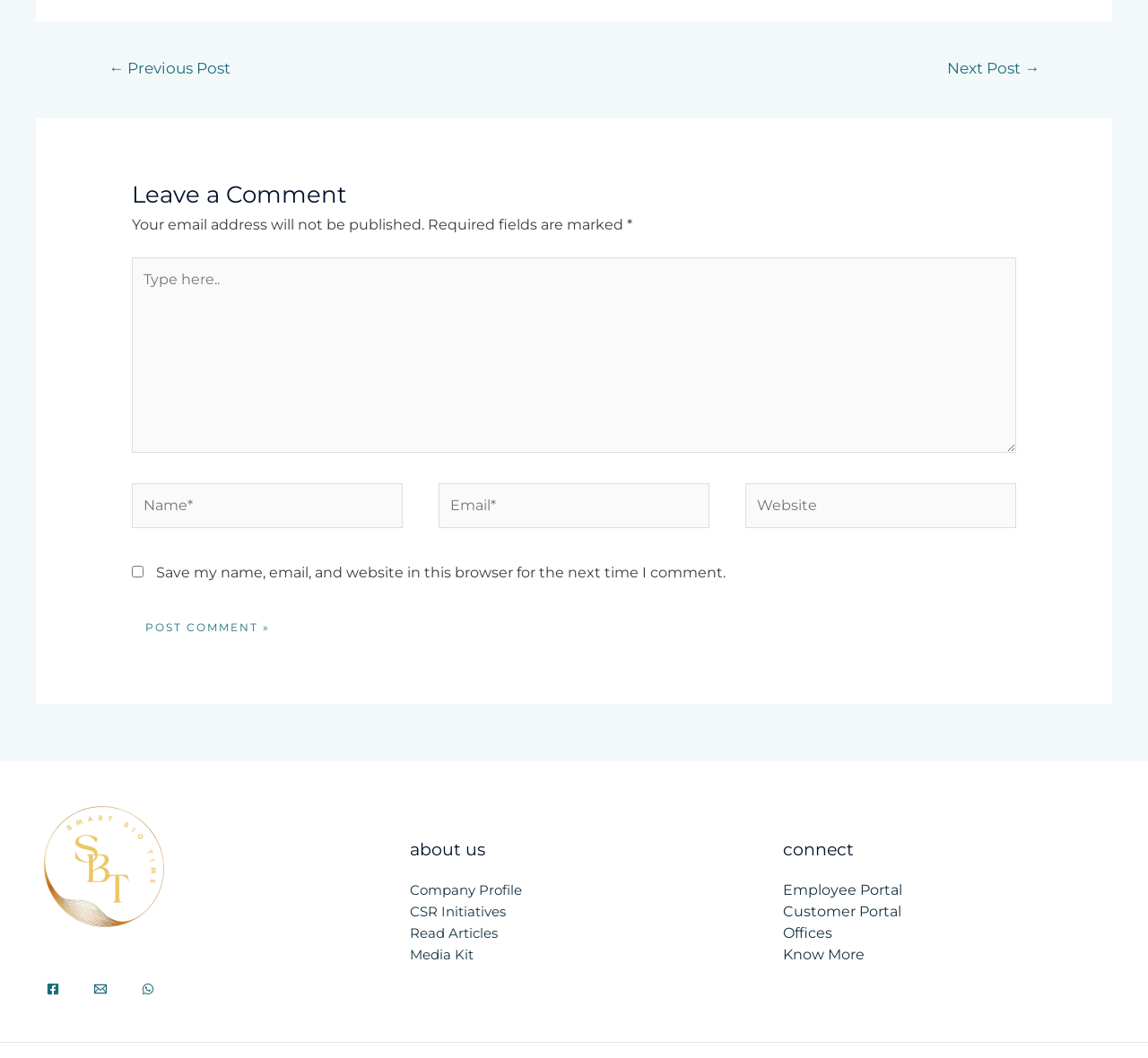Kindly respond to the following question with a single word or a brief phrase: 
What is the section 'Footer Widget 1' about? 

About us